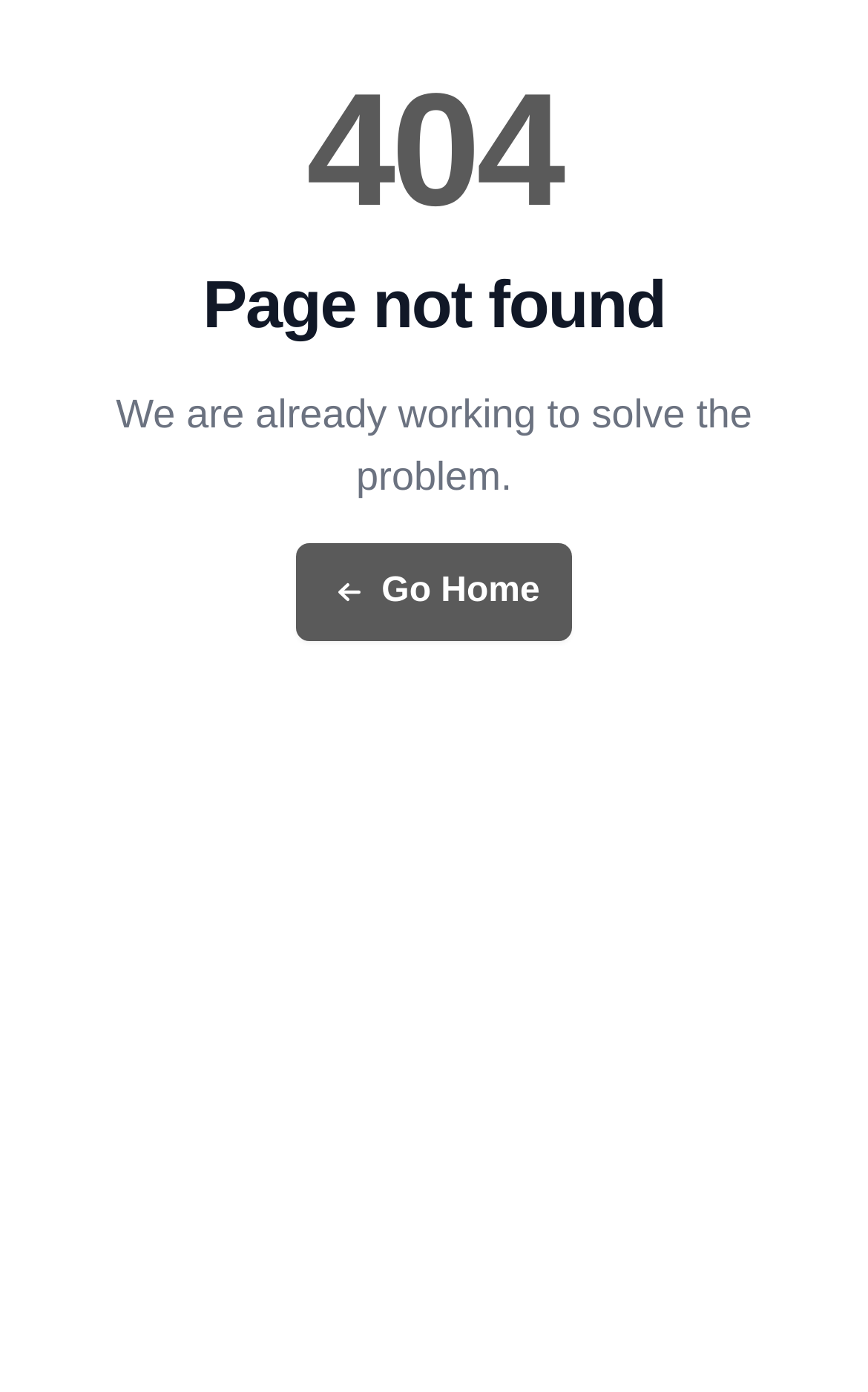Using the provided element description: "Go Home", determine the bounding box coordinates of the corresponding UI element in the screenshot.

[0.342, 0.39, 0.658, 0.461]